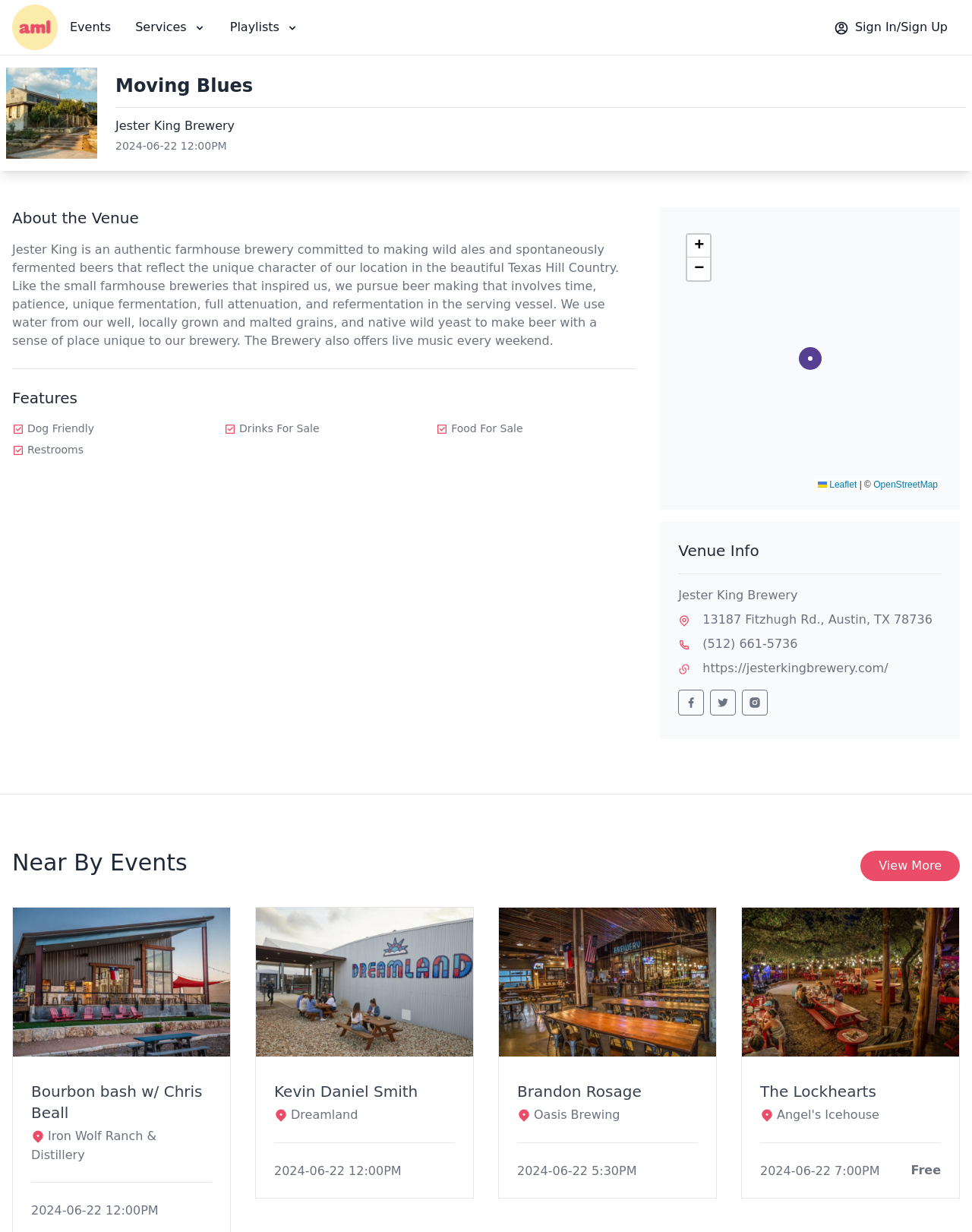Pinpoint the bounding box coordinates of the clickable area needed to execute the instruction: "Check the 'Venue Info'". The coordinates should be specified as four float numbers between 0 and 1, i.e., [left, top, right, bottom].

[0.698, 0.438, 0.969, 0.456]